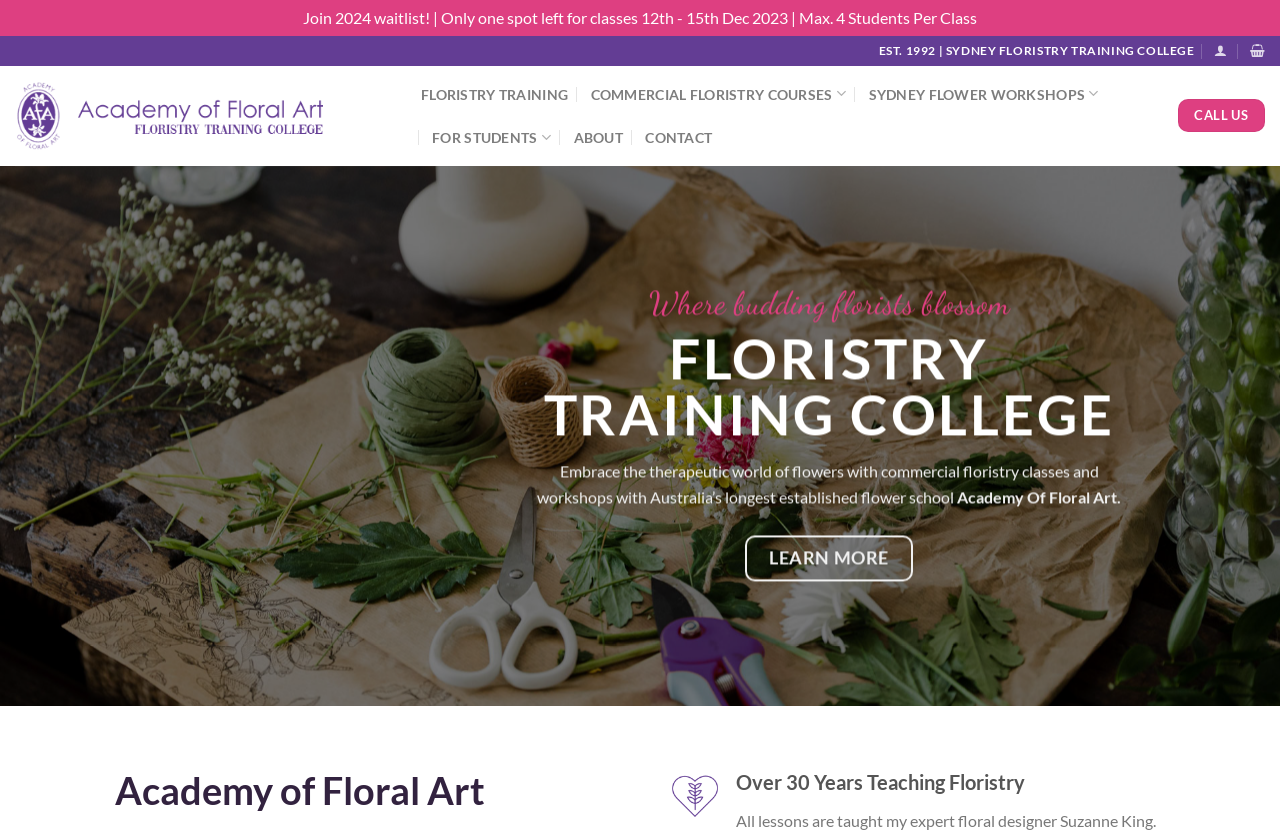Can you determine the bounding box coordinates of the area that needs to be clicked to fulfill the following instruction: "Click the 'CONTACT' link"?

[0.504, 0.138, 0.557, 0.189]